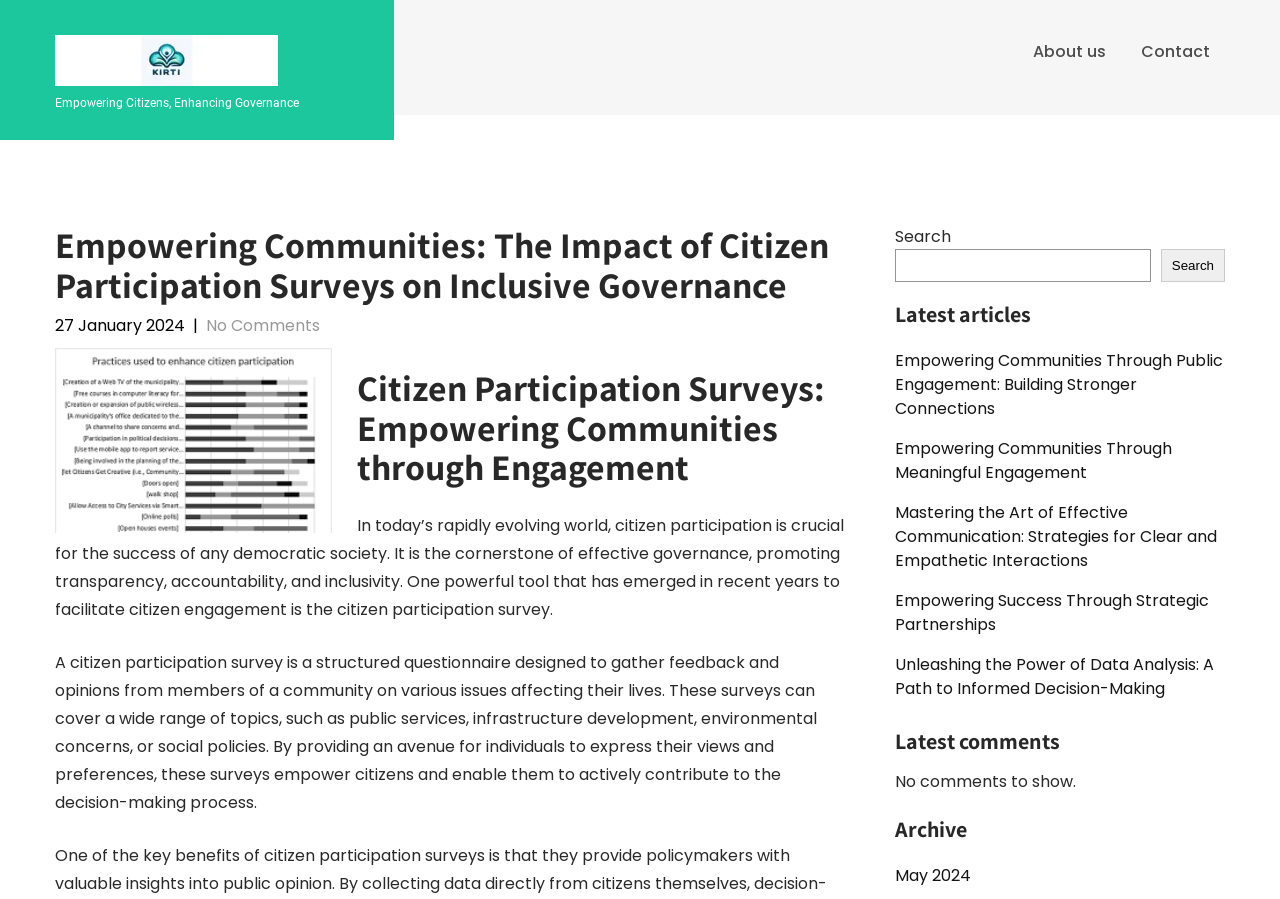Find the bounding box coordinates corresponding to the UI element with the description: "Contact". The coordinates should be formatted as [left, top, right, bottom], with values as floats between 0 and 1.

[0.879, 0.031, 0.957, 0.085]